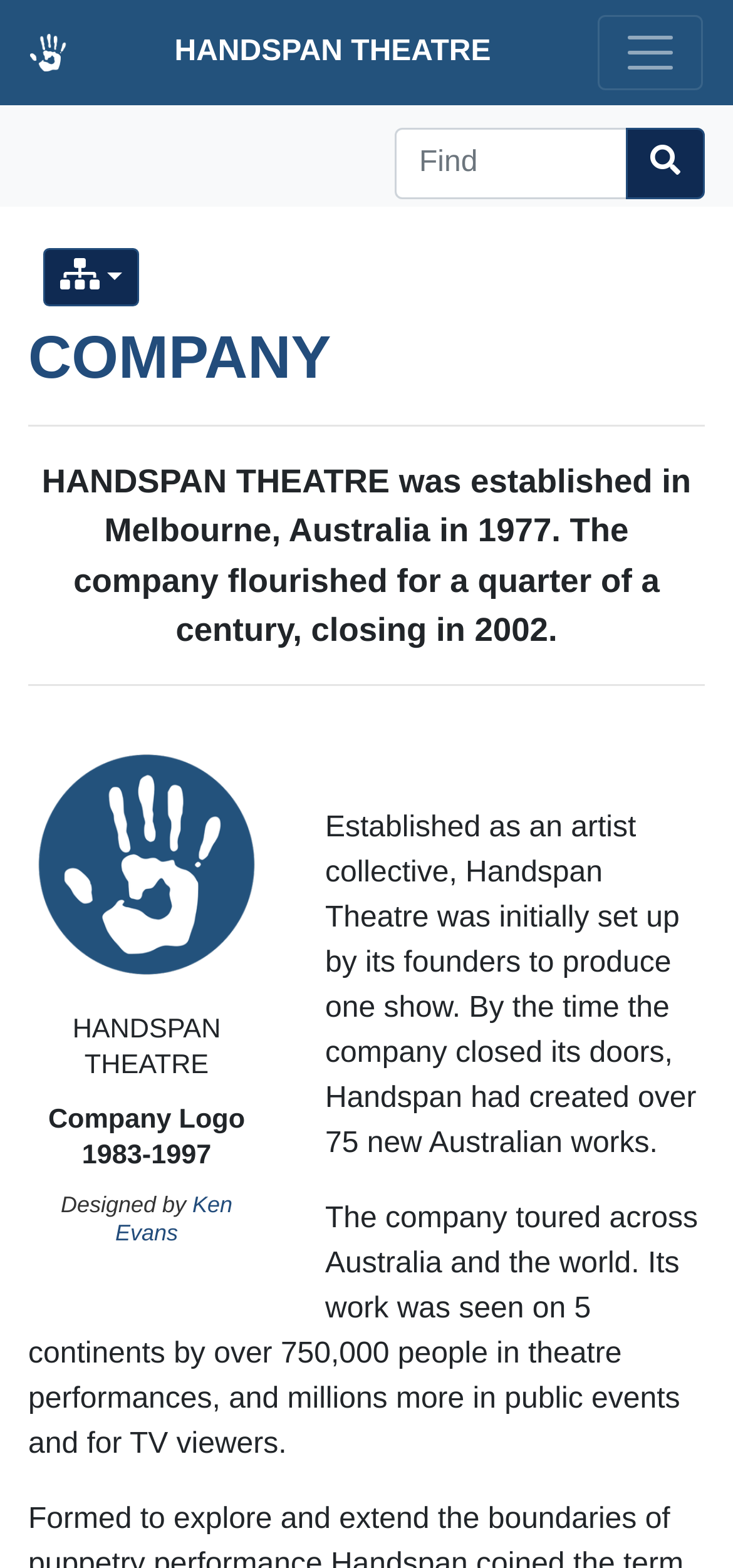Please give a concise answer to this question using a single word or phrase: 
When was Handspan Theatre established?

1977